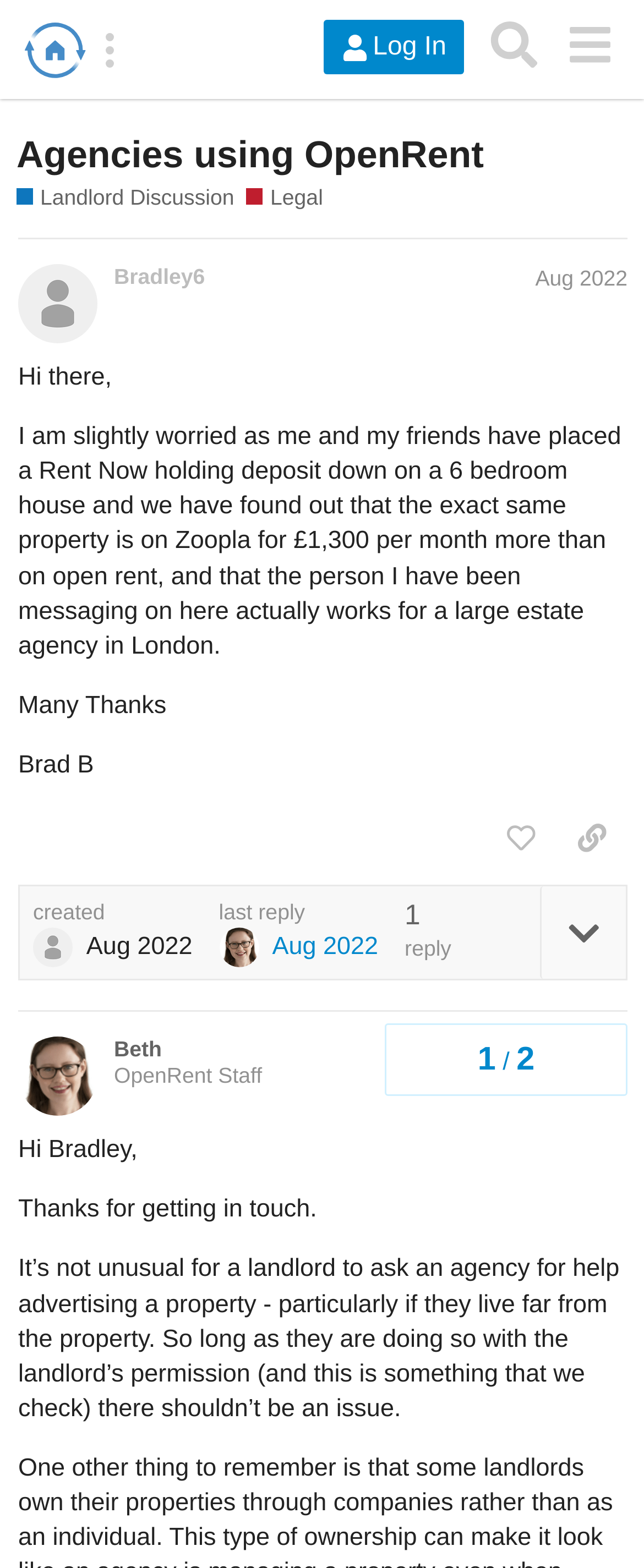Can you find the bounding box coordinates of the area I should click to execute the following instruction: "Log in to the forum"?

[0.502, 0.013, 0.721, 0.048]